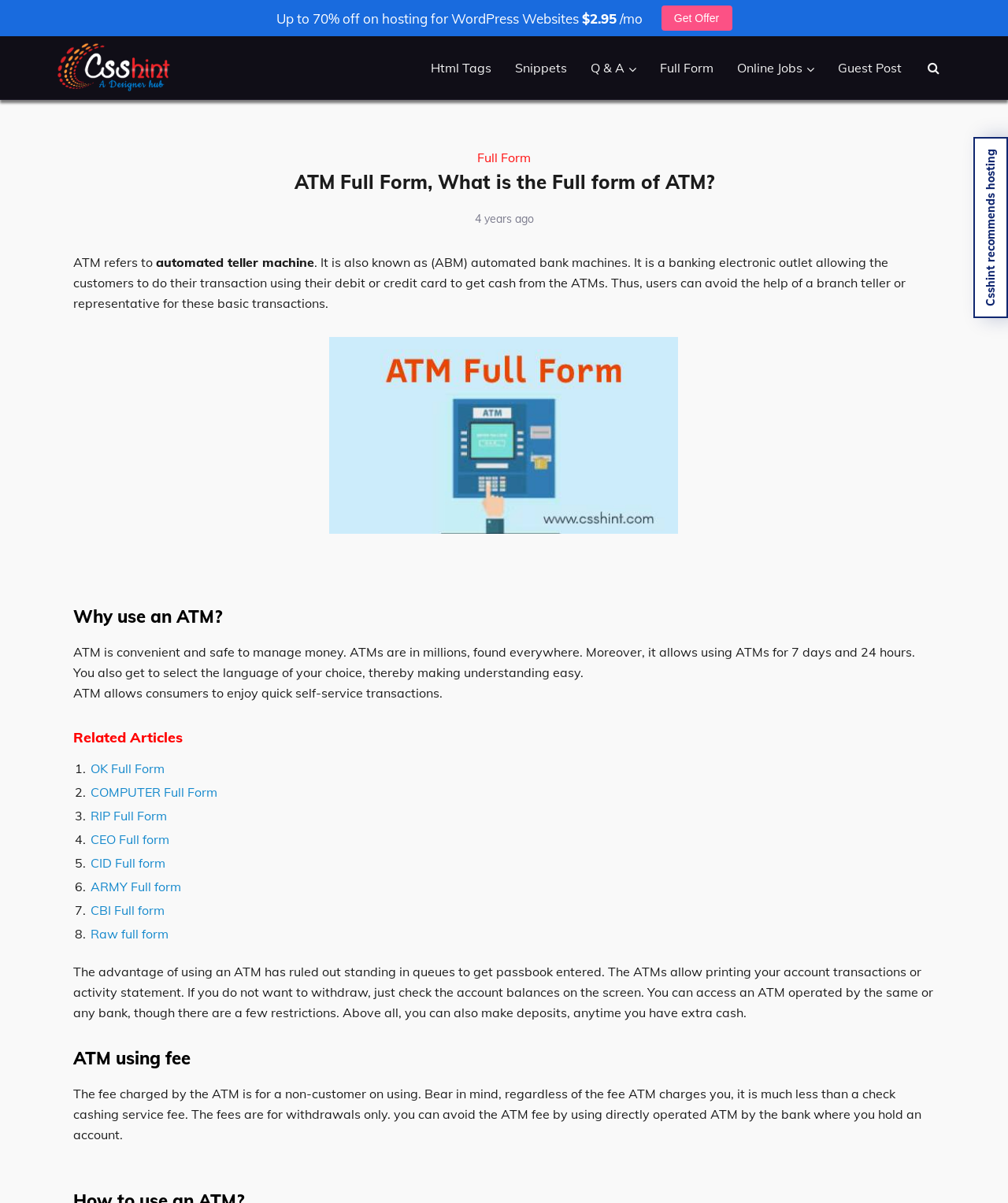For the following element description, predict the bounding box coordinates in the format (top-left x, top-left y, bottom-right x, bottom-right y). All values should be floating point numbers between 0 and 1. Description: Full Form

[0.473, 0.124, 0.527, 0.137]